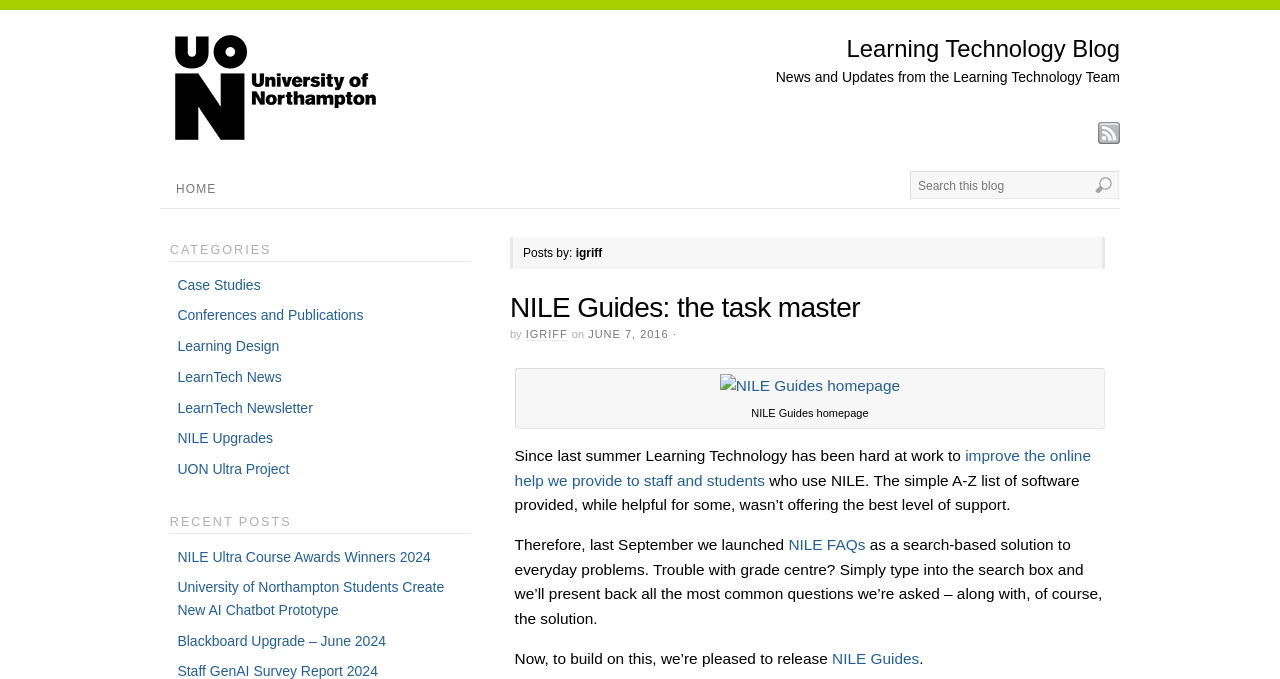Please identify the bounding box coordinates of the area I need to click to accomplish the following instruction: "View NILE Guides homepage".

[0.562, 0.555, 0.703, 0.58]